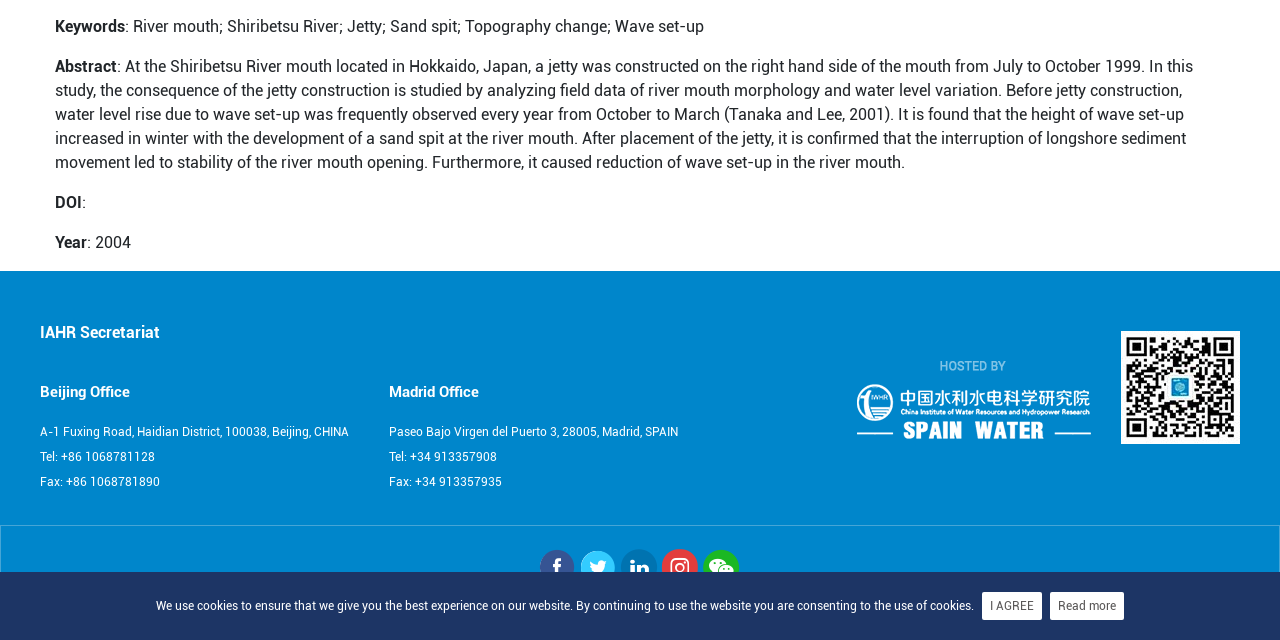Determine the bounding box coordinates of the UI element described below. Use the format (top-left x, top-left y, bottom-right x, bottom-right y) with floating point numbers between 0 and 1: Tel: +86 1068781128

[0.031, 0.703, 0.121, 0.725]